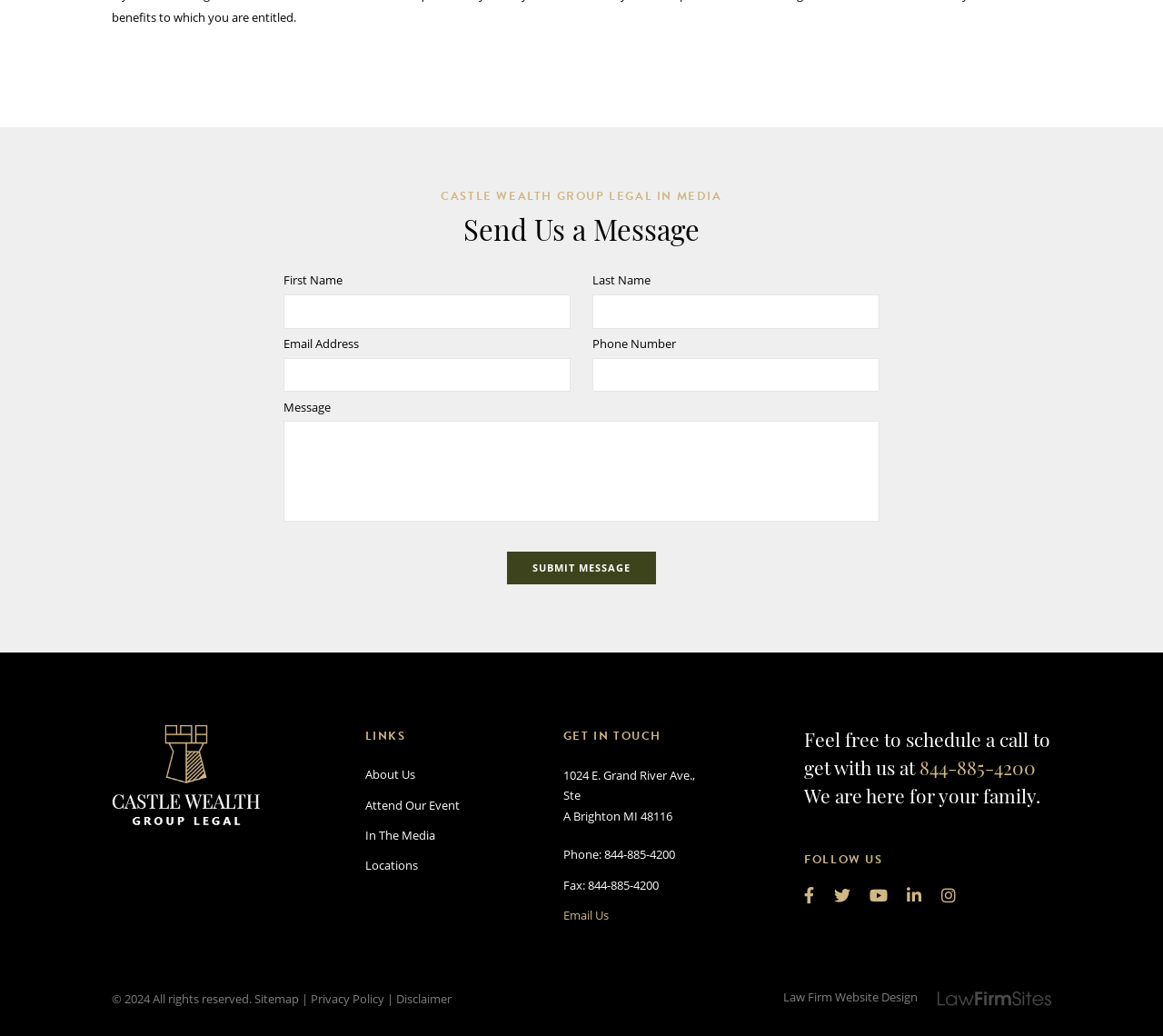Please use the details from the image to answer the following question comprehensively:
What is the phone number to schedule a call?

The phone number to schedule a call can be found in the heading element that reads 'Feel free to schedule a call to get with us at 844-885-4200 We are here for your family.'.